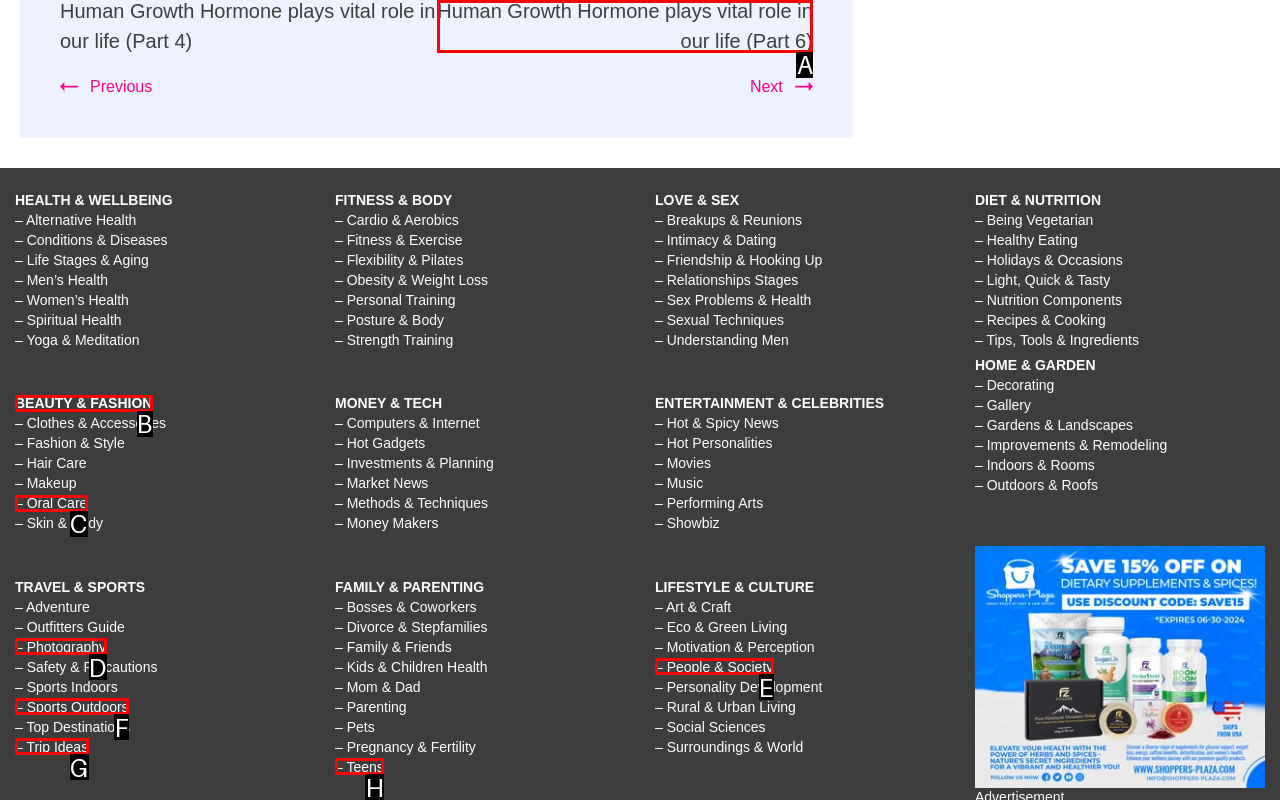Select the HTML element that needs to be clicked to perform the task: Read 'Human Growth Hormone plays vital role in our life (Part 6)'. Reply with the letter of the chosen option.

A